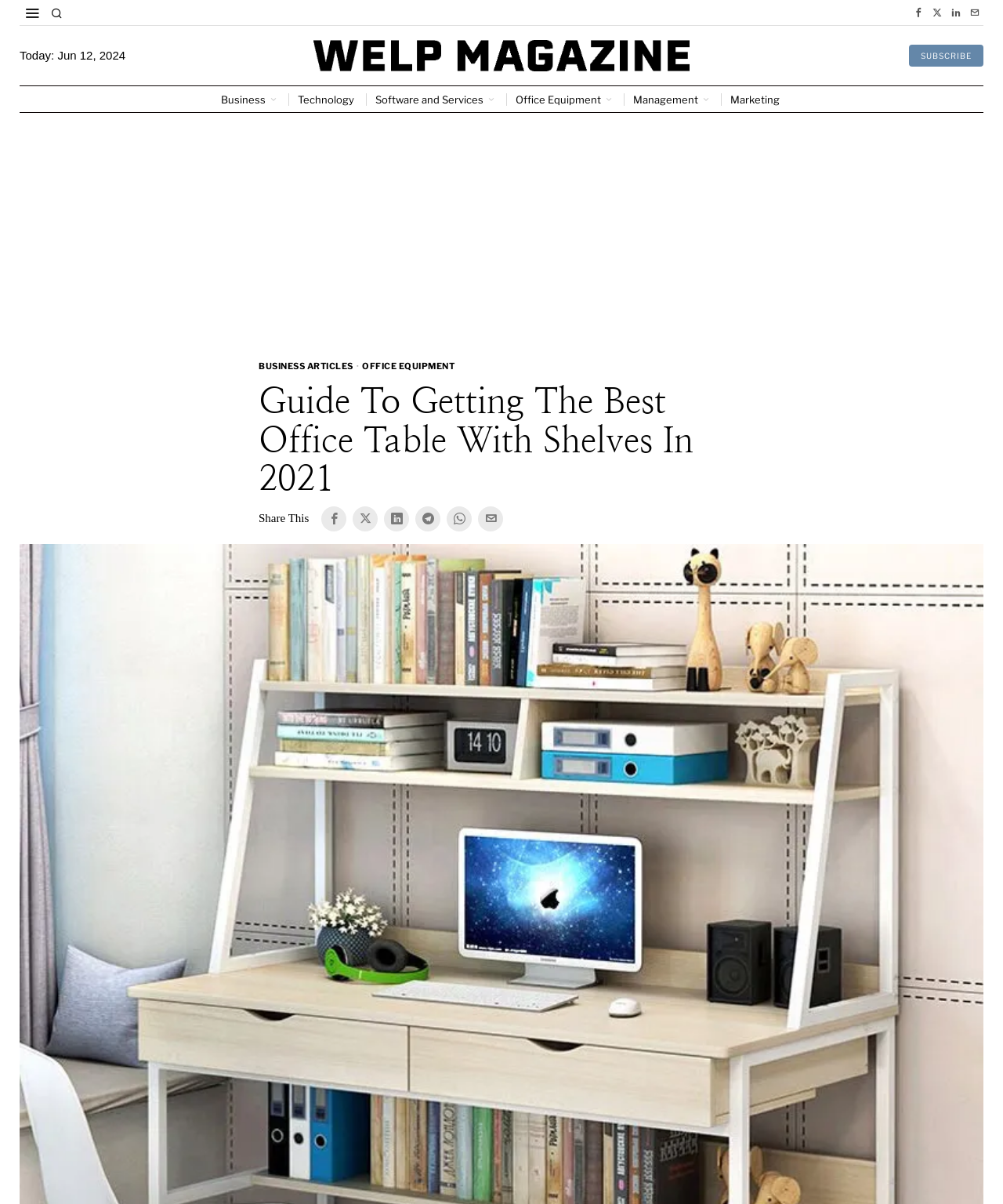Identify the bounding box coordinates of the clickable region necessary to fulfill the following instruction: "Click on the 'Facebook' share button". The bounding box coordinates should be four float numbers between 0 and 1, i.e., [left, top, right, bottom].

[0.321, 0.42, 0.346, 0.441]